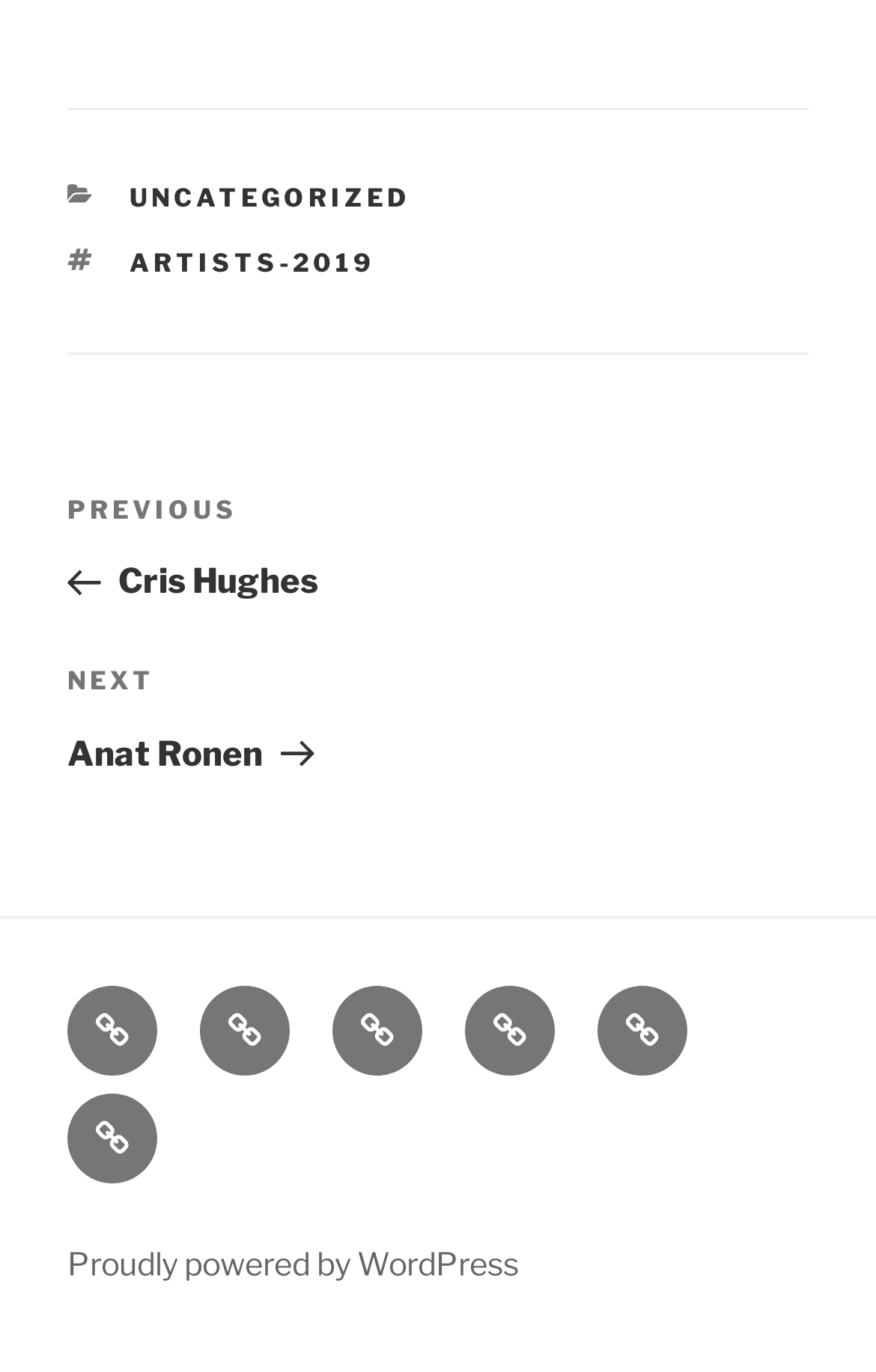Using the details from the image, please elaborate on the following question: How many tags are listed in the footer?

I looked at the footer section, where I saw a 'TAGS' label, and underneath it, a single link labeled 'ARTISTS-2019', indicating that there is only 1 tag listed.